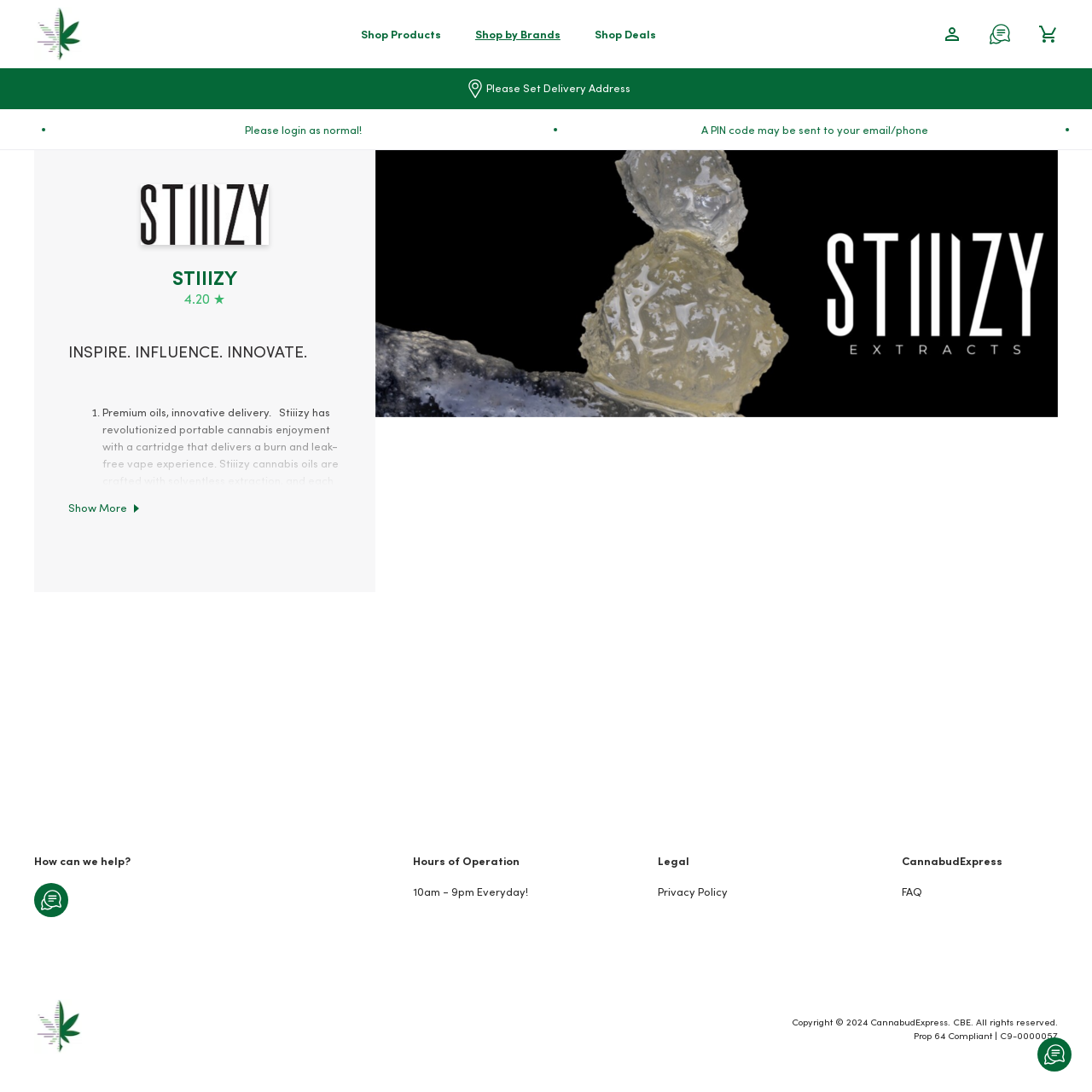Please identify the bounding box coordinates of the region to click in order to complete the given instruction: "Click the 'Login' button". The coordinates should be four float numbers between 0 and 1, i.e., [left, top, right, bottom].

[0.856, 0.016, 0.887, 0.047]